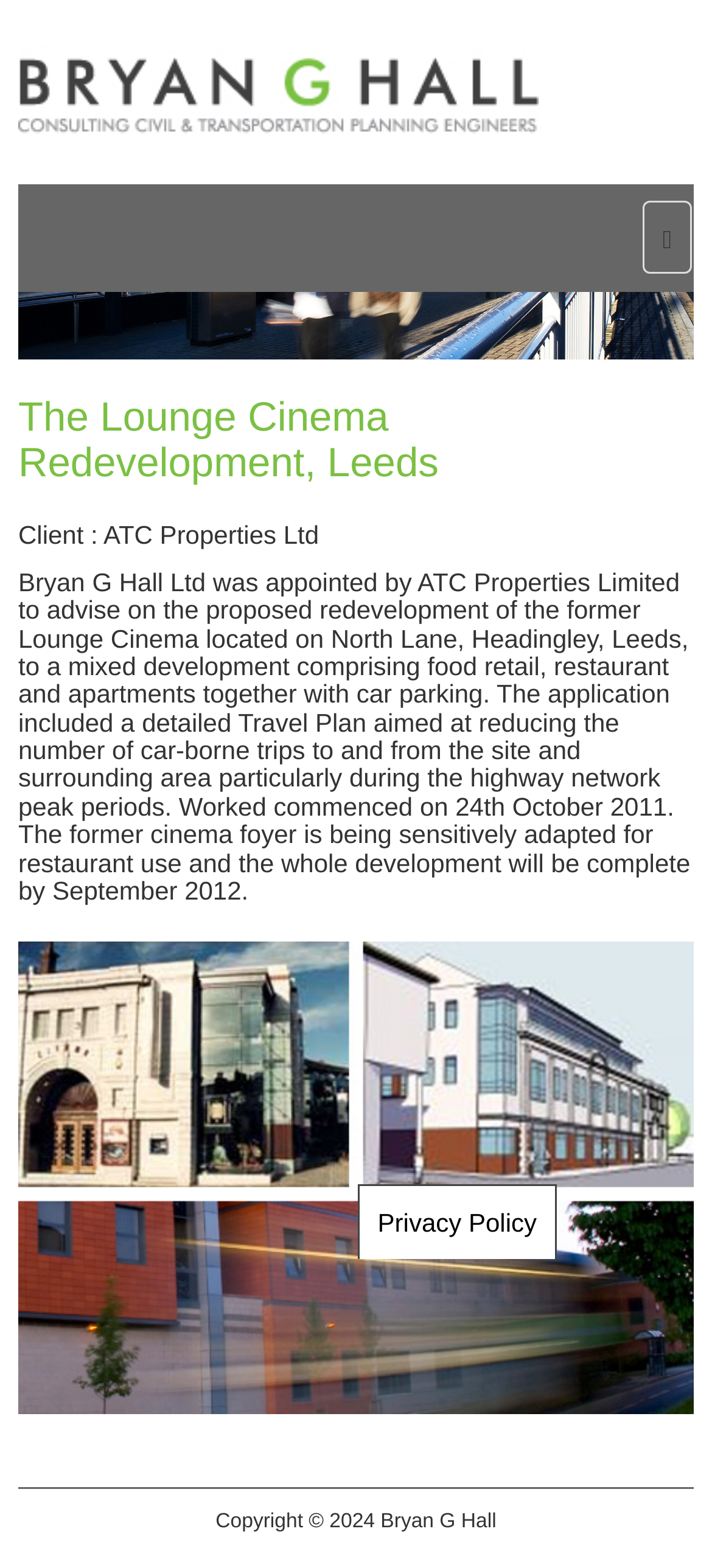What is the expected completion date of the redevelopment project?
Using the image as a reference, answer the question in detail.

I found the answer by reading the paragraph in the article section, which states that 'Worked commenced on 24th October 2011. The former cinema foyer is being sensitively adapted for restaurant use and the whole development will be complete by September 2012'.